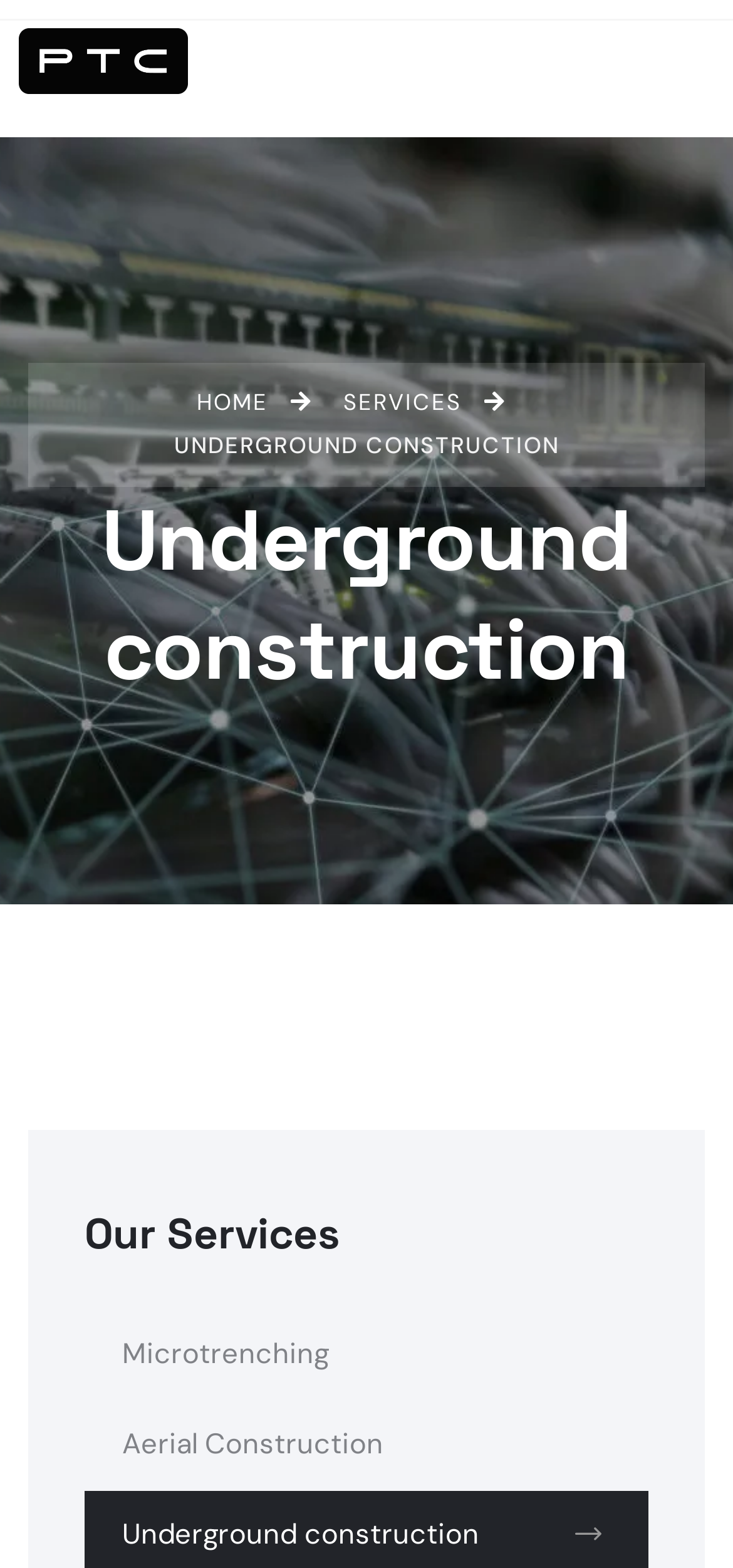Look at the image and write a detailed answer to the question: 
What is the purpose of the breadcrumbs navigation?

The breadcrumbs navigation section contains links to different parts of the website, such as 'HOME' and 'SERVICES', which suggests that its purpose is to allow users to navigate through the website.